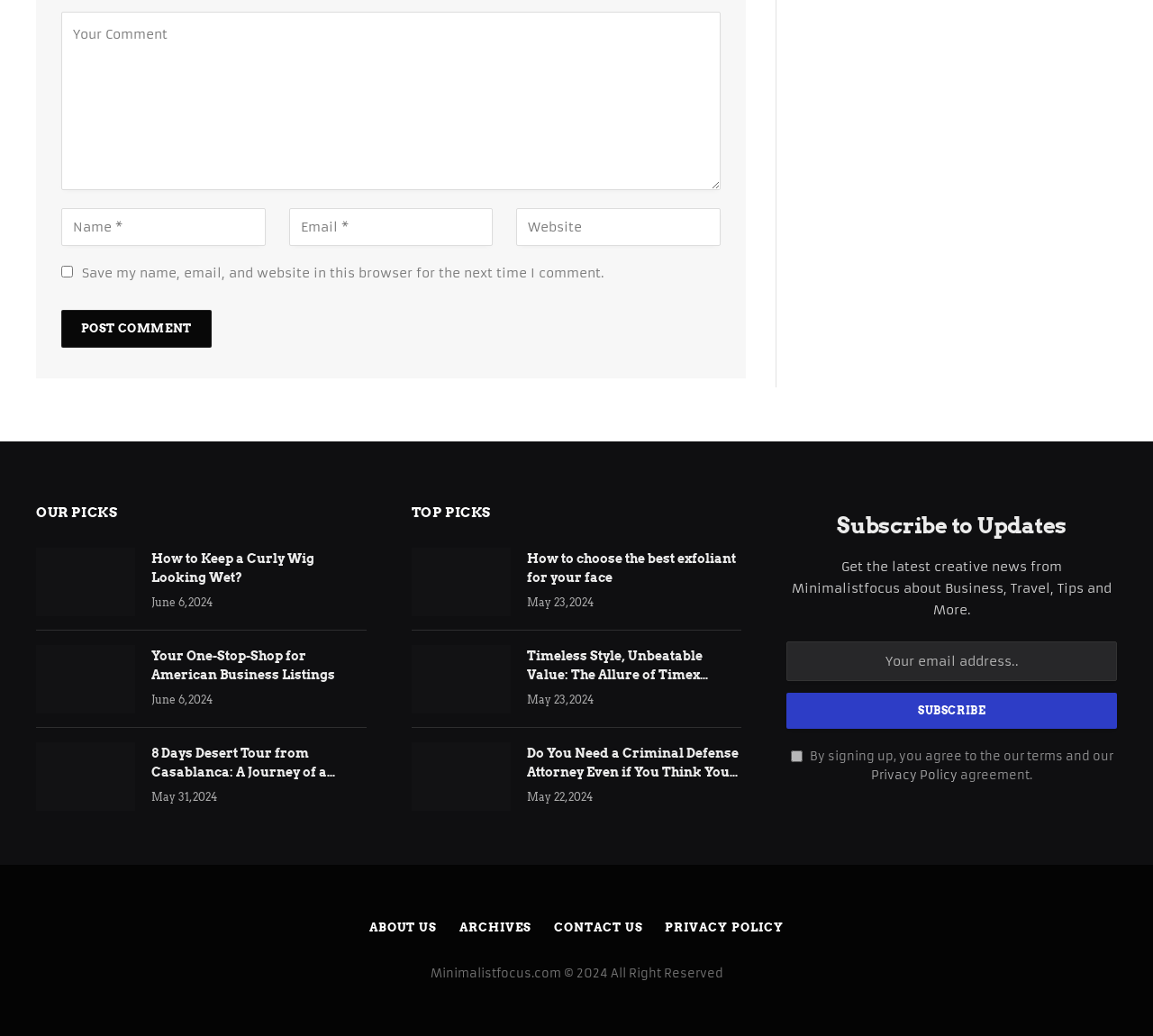What is the theme of the article '8 Days Desert Tour from Casablanca: A Journey of a Lifetime'?
Based on the visual details in the image, please answer the question thoroughly.

The article '8 Days Desert Tour from Casablanca: A Journey of a Lifetime' is categorized under the travel theme, as it appears to be a travel guide or review of a desert tour in Casablanca.